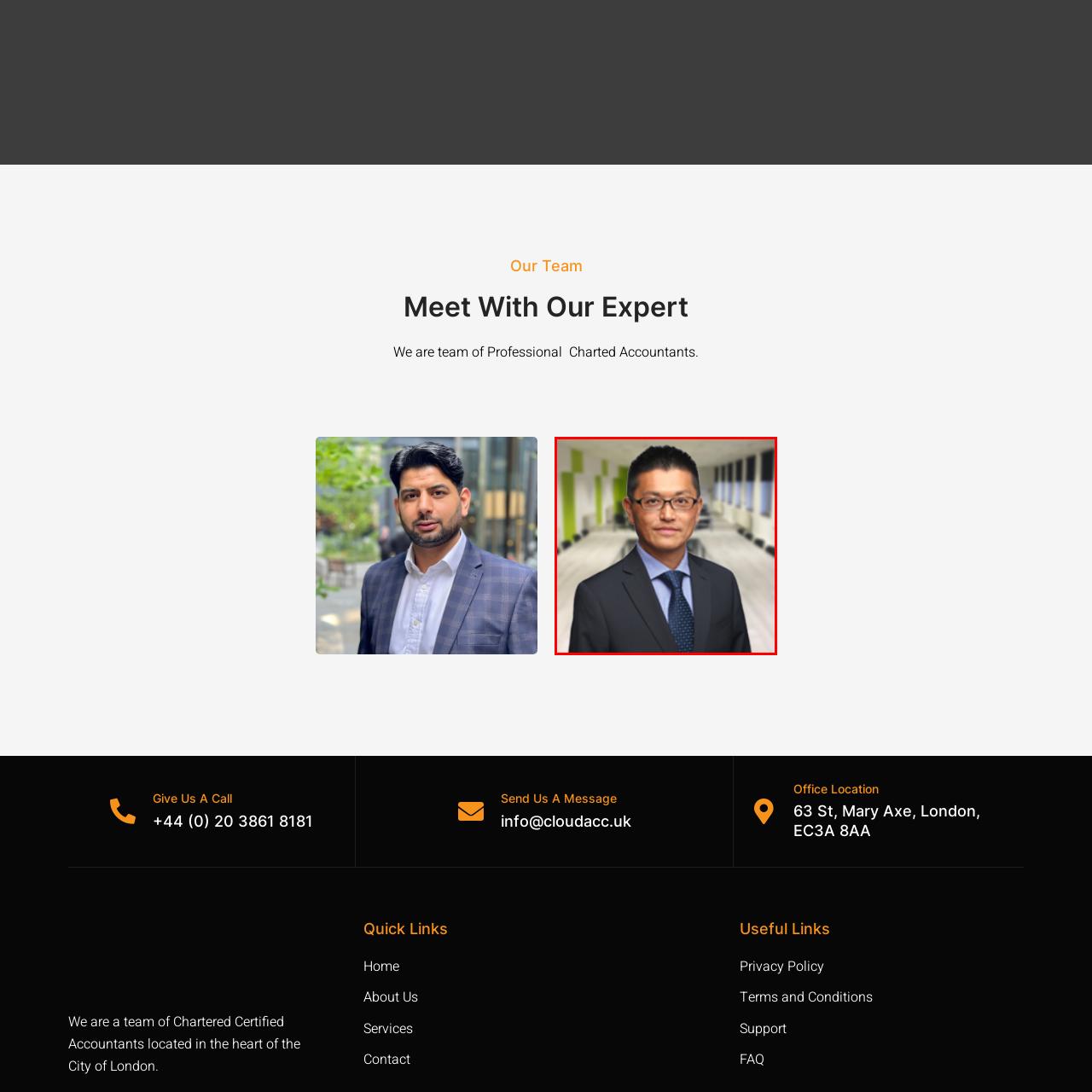What type of professionals are being showcased?
Review the image highlighted by the red bounding box and respond with a brief answer in one word or phrase.

Chartered Accountants